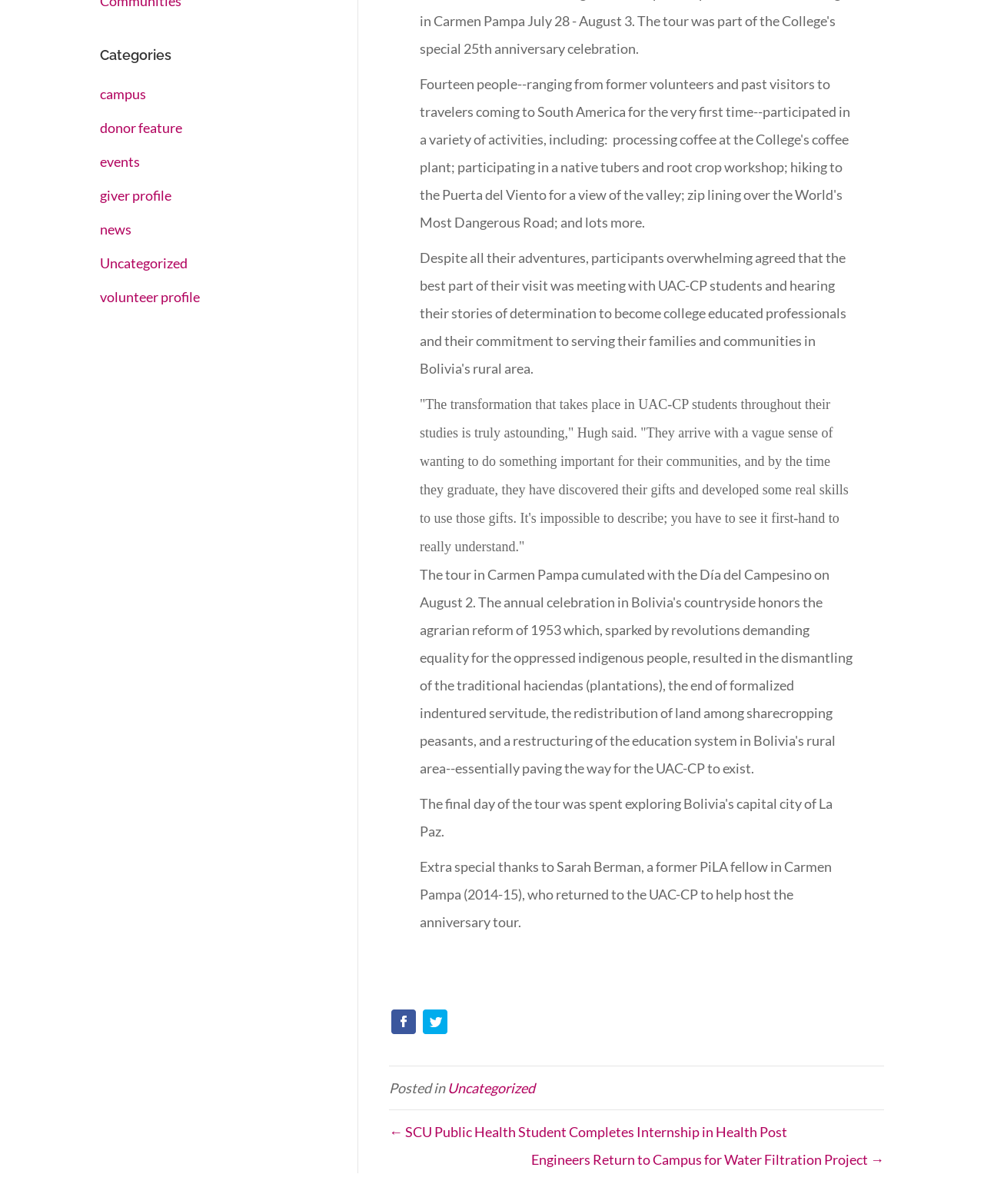Using the webpage screenshot, locate the HTML element that fits the following description and provide its bounding box: "volunteer profile".

[0.102, 0.24, 0.203, 0.254]